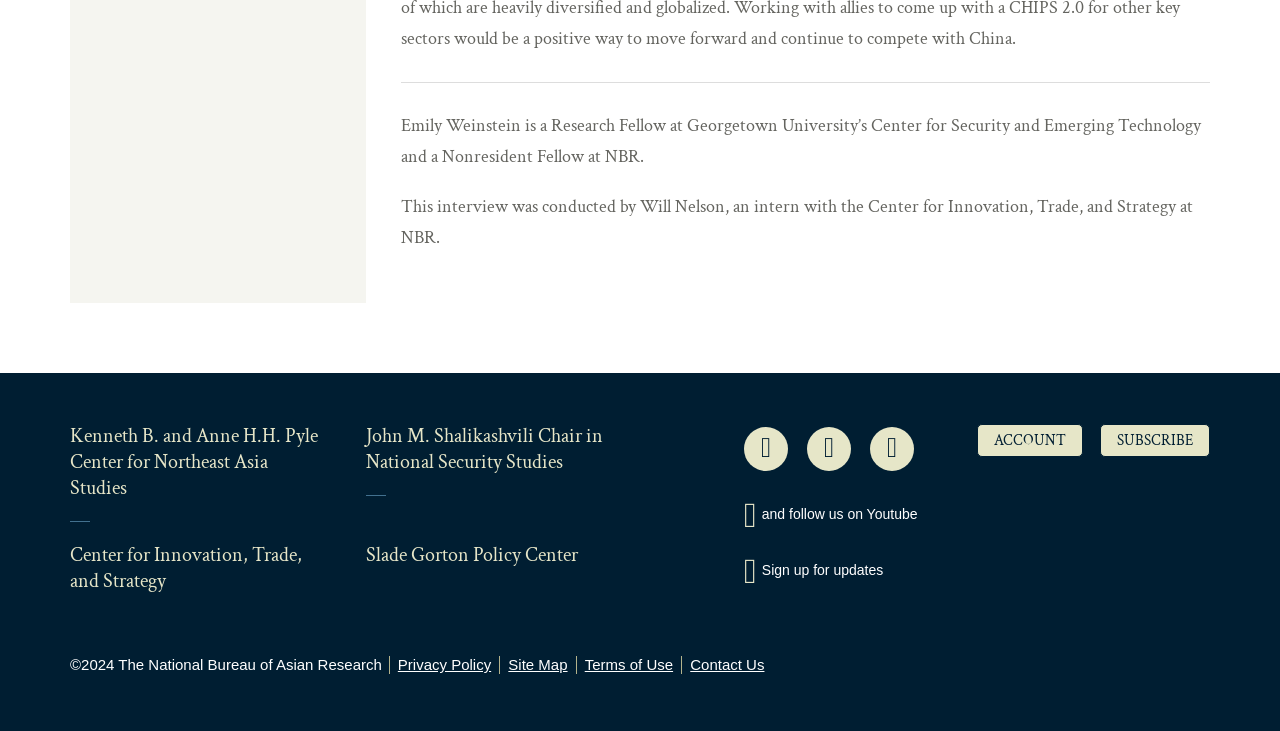Provide a single word or phrase answer to the question: 
How many social media links are present?

4